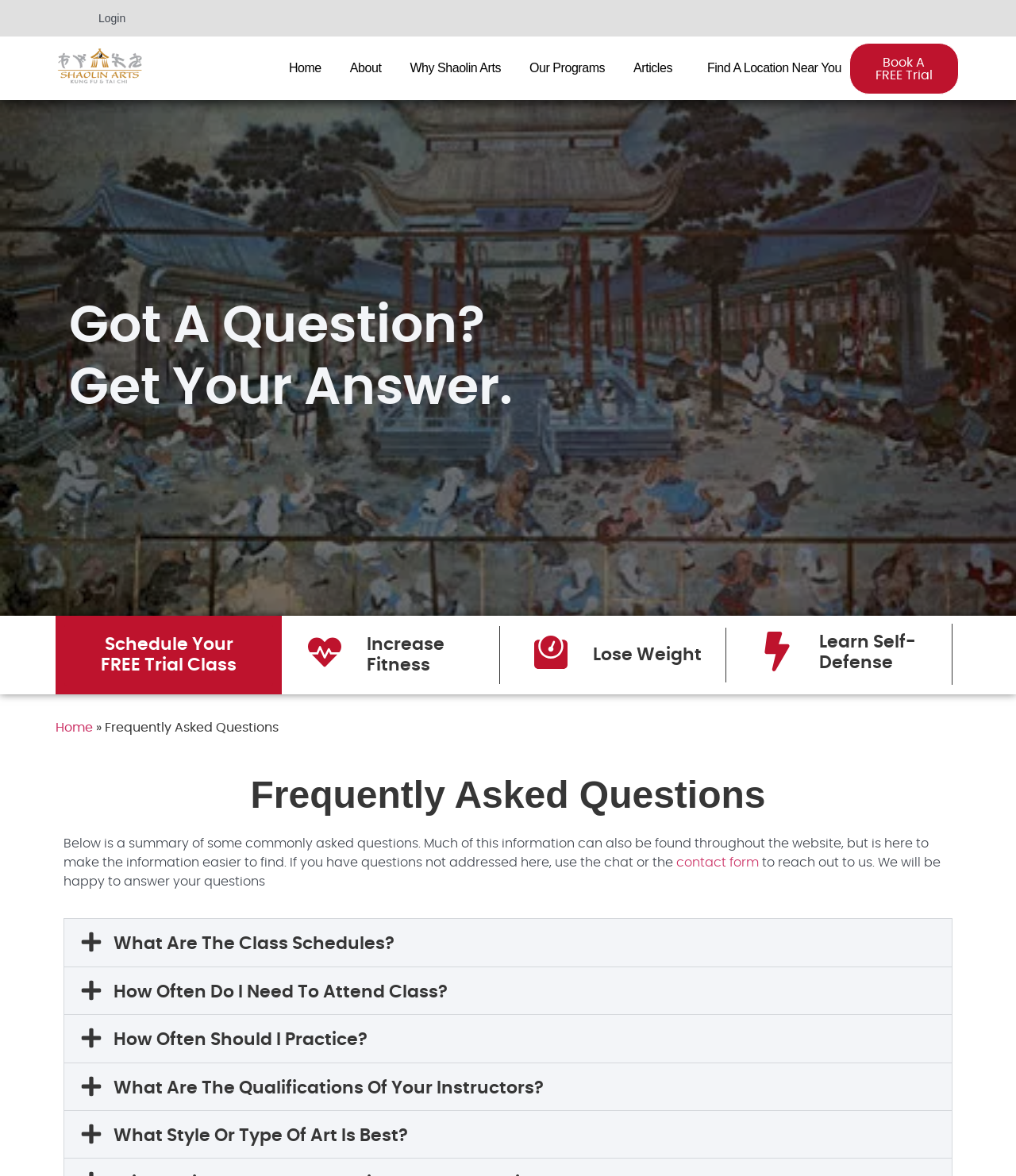How can users contact Shaolin Arts if they have questions not addressed on the webpage?
Look at the image and respond with a one-word or short-phrase answer.

Using the chat or contact form